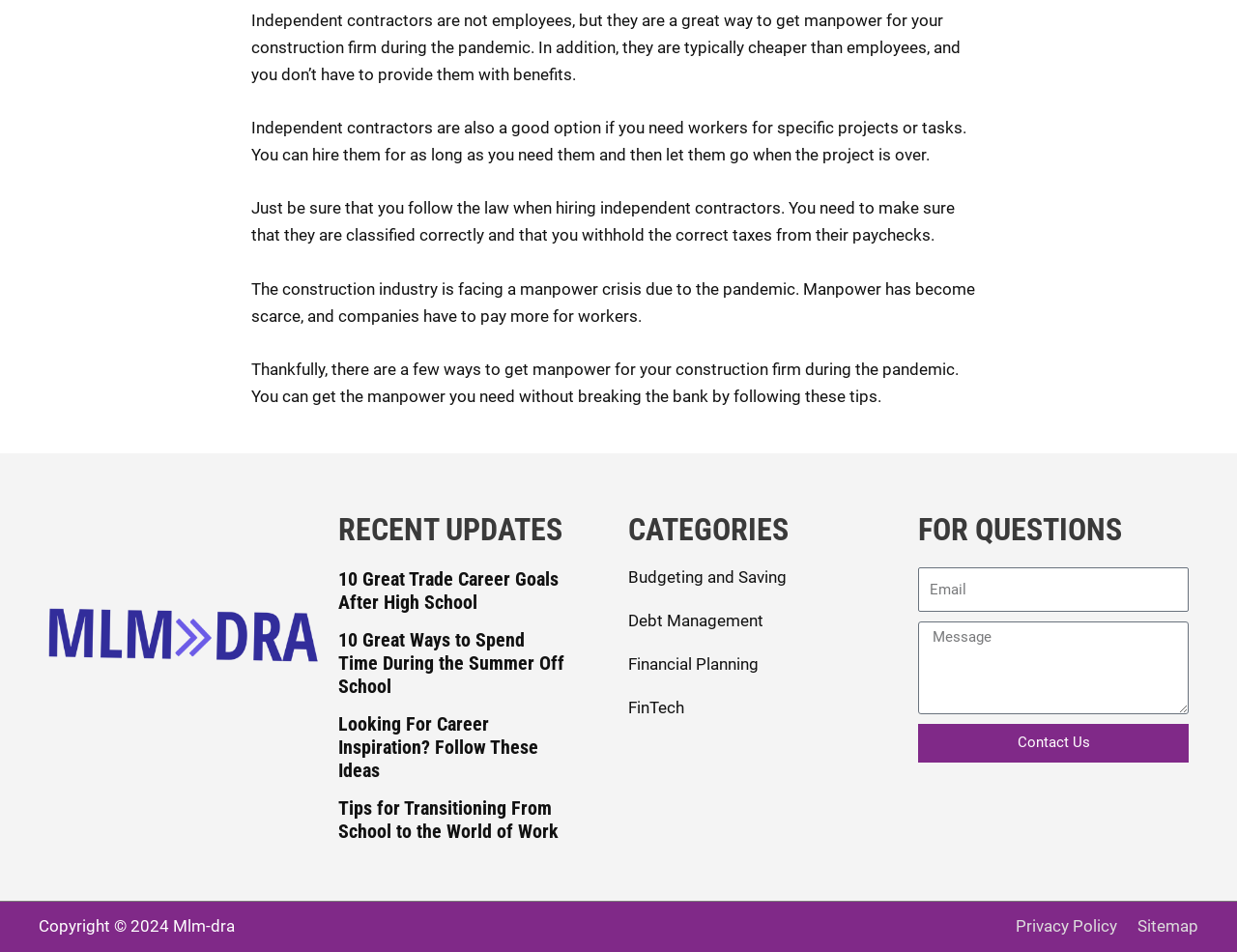Locate the bounding box coordinates of the element that should be clicked to fulfill the instruction: "Click the 'Privacy Policy' link".

[0.808, 0.963, 0.903, 0.983]